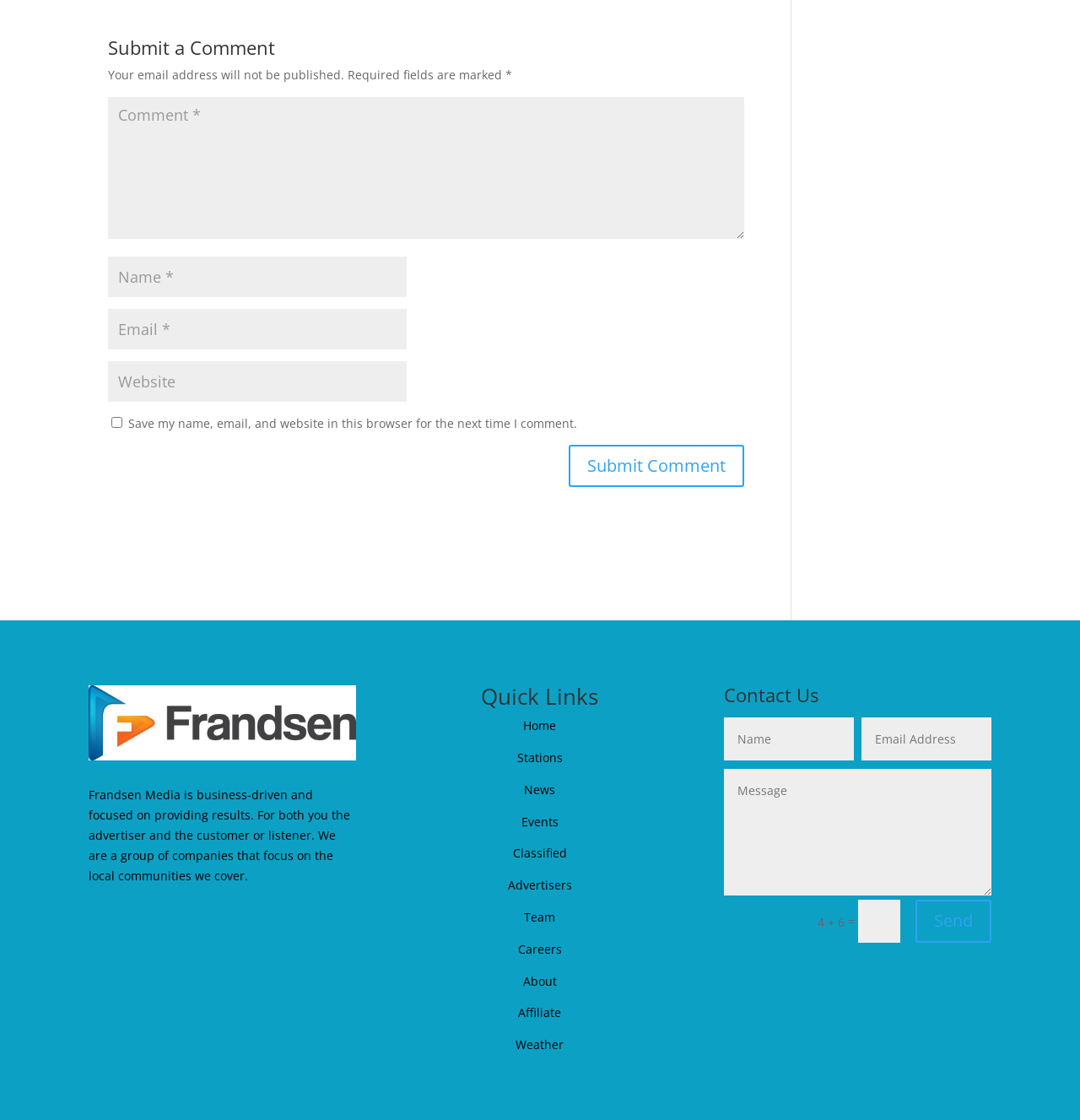Identify and provide the bounding box coordinates of the UI element described: "input value="Website" name="url"". The coordinates should be formatted as [left, top, right, bottom], with each number being a float between 0 and 1.

[0.1, 0.322, 0.377, 0.358]